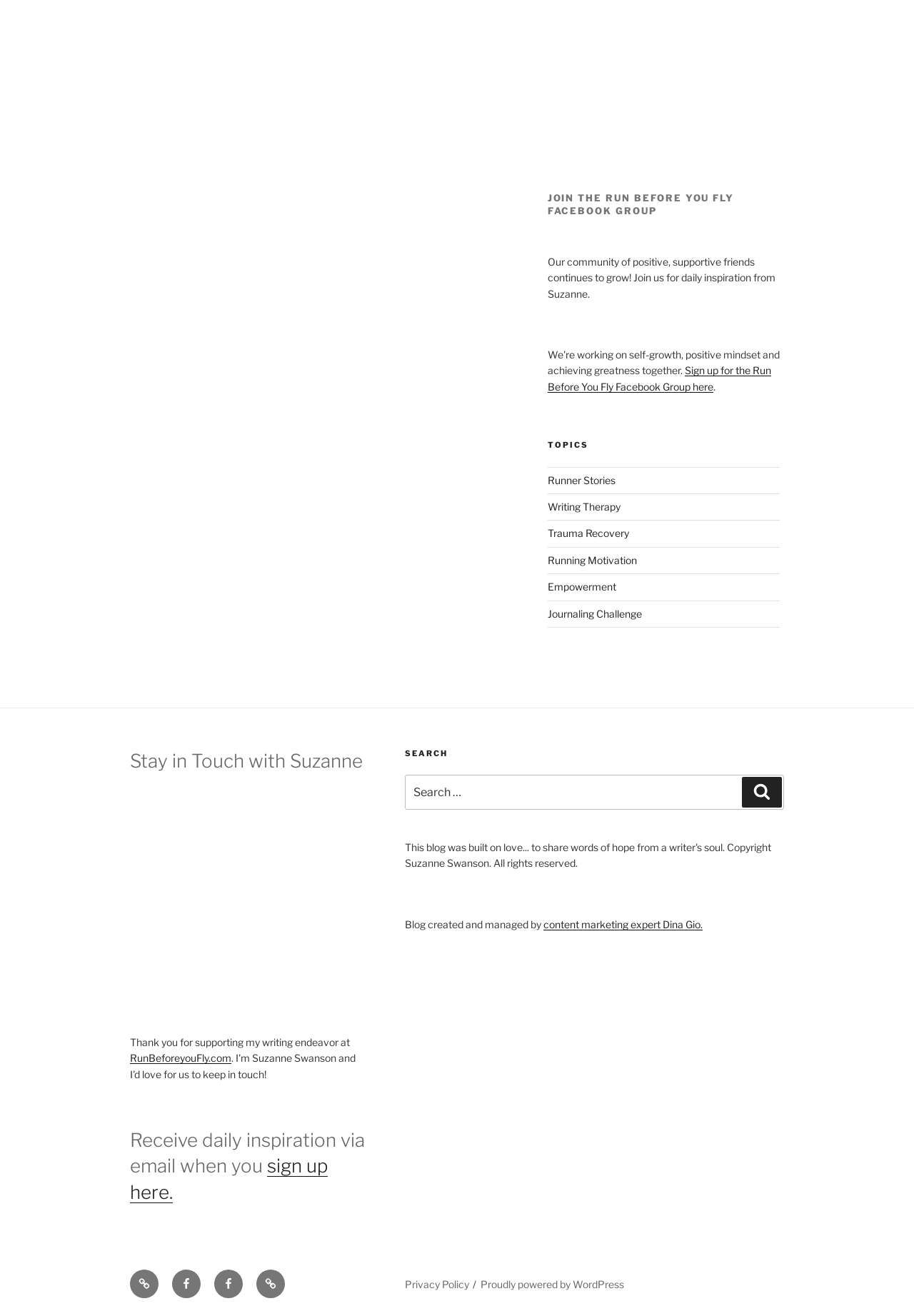Please find and report the bounding box coordinates of the element to click in order to perform the following action: "Read Runner Stories". The coordinates should be expressed as four float numbers between 0 and 1, in the format [left, top, right, bottom].

[0.599, 0.36, 0.673, 0.369]